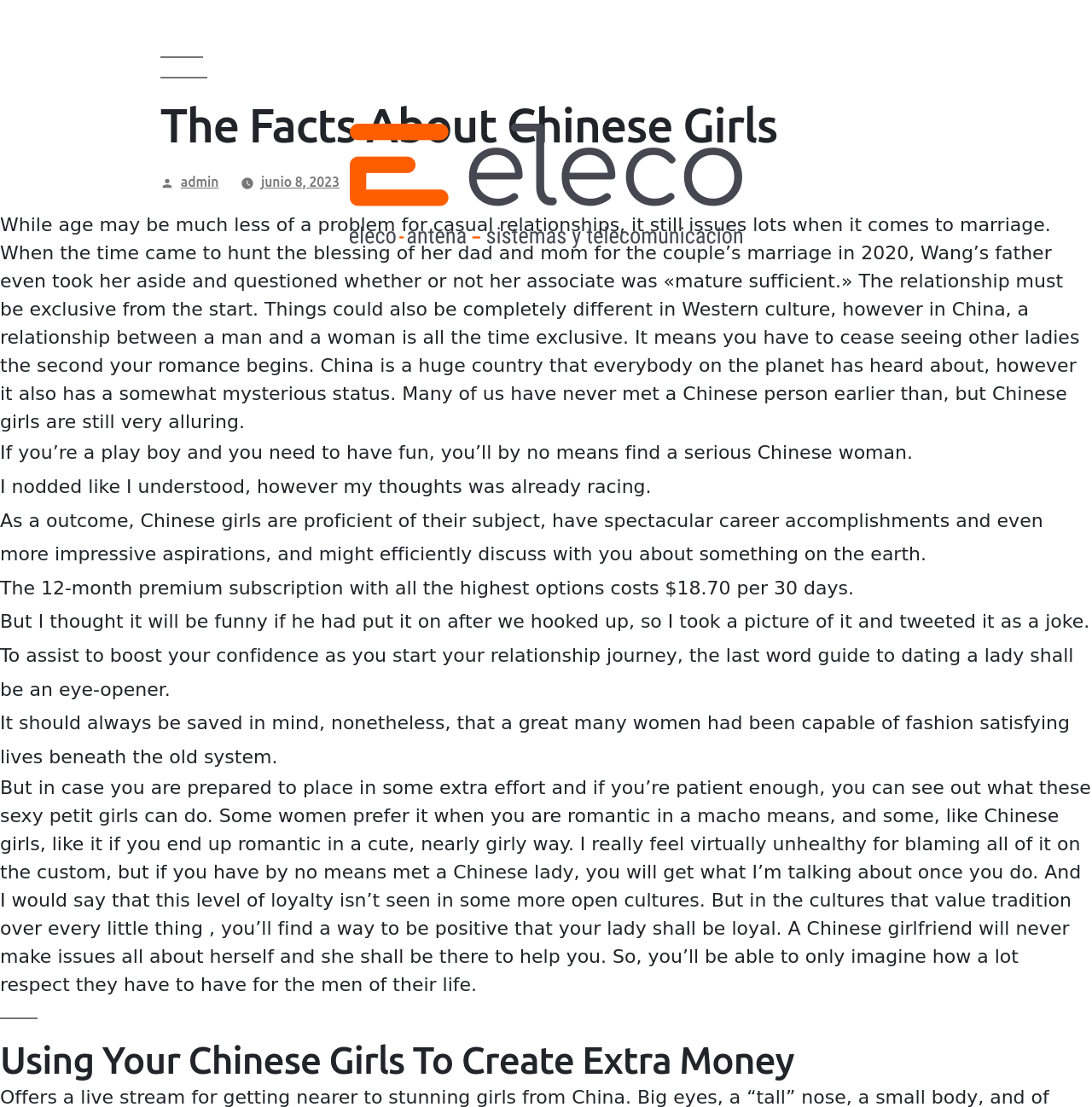Summarize the contents and layout of the webpage in detail.

The webpage is about "The Facts About Chinese Girls" and appears to be a blog post or article. At the top, there is a header section with a heading that matches the title of the webpage, accompanied by a smaller text "Posted by admin" and a date "junio 8, 2023". Below this section, there is a large block of text that discusses various aspects of Chinese girls, including their relationships, marriage, and cultural differences.

The text is divided into several paragraphs, each discussing a different topic. The first paragraph talks about the importance of exclusivity in Chinese relationships, while the second paragraph mentions that Chinese girls are alluring and have impressive career accomplishments. The subsequent paragraphs discuss various traits of Chinese girls, such as their loyalty, romantic nature, and ability to balance their lives.

There is also a section that appears to be promoting a dating service, mentioning a 12-month premium subscription with various features. The webpage also includes several headings, including "Using Your Chinese Girls To Create Extra Money", which suggests that the article may be providing advice or tips on how to navigate relationships with Chinese girls.

Throughout the webpage, there are no images except for one at the top, which is likely a logo or icon associated with the website. The overall layout of the webpage is simple, with a focus on the text content.